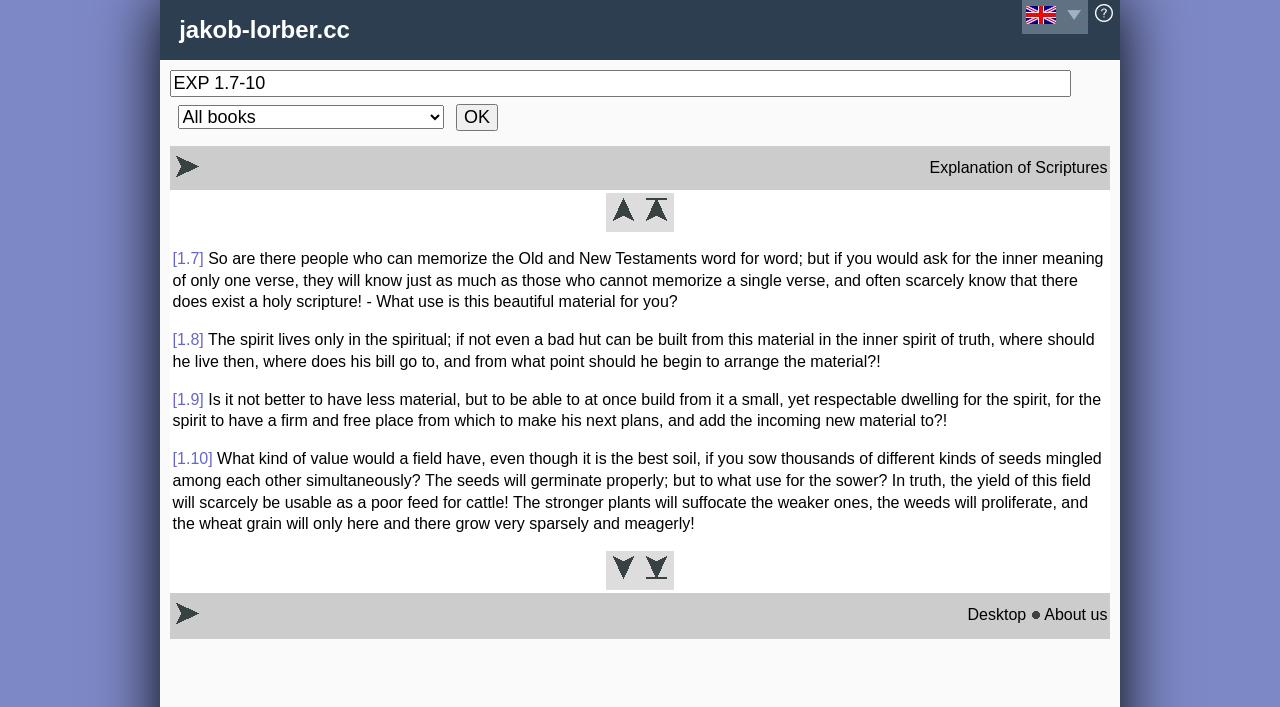Using the details in the image, give a detailed response to the question below:
What is the name of the prophet mentioned on this webpage?

The webpage mentions the name 'Jakob Lorber' in the heading 'jakob-lorber.cc', which suggests that the prophet being referred to is Jakob Lorber.